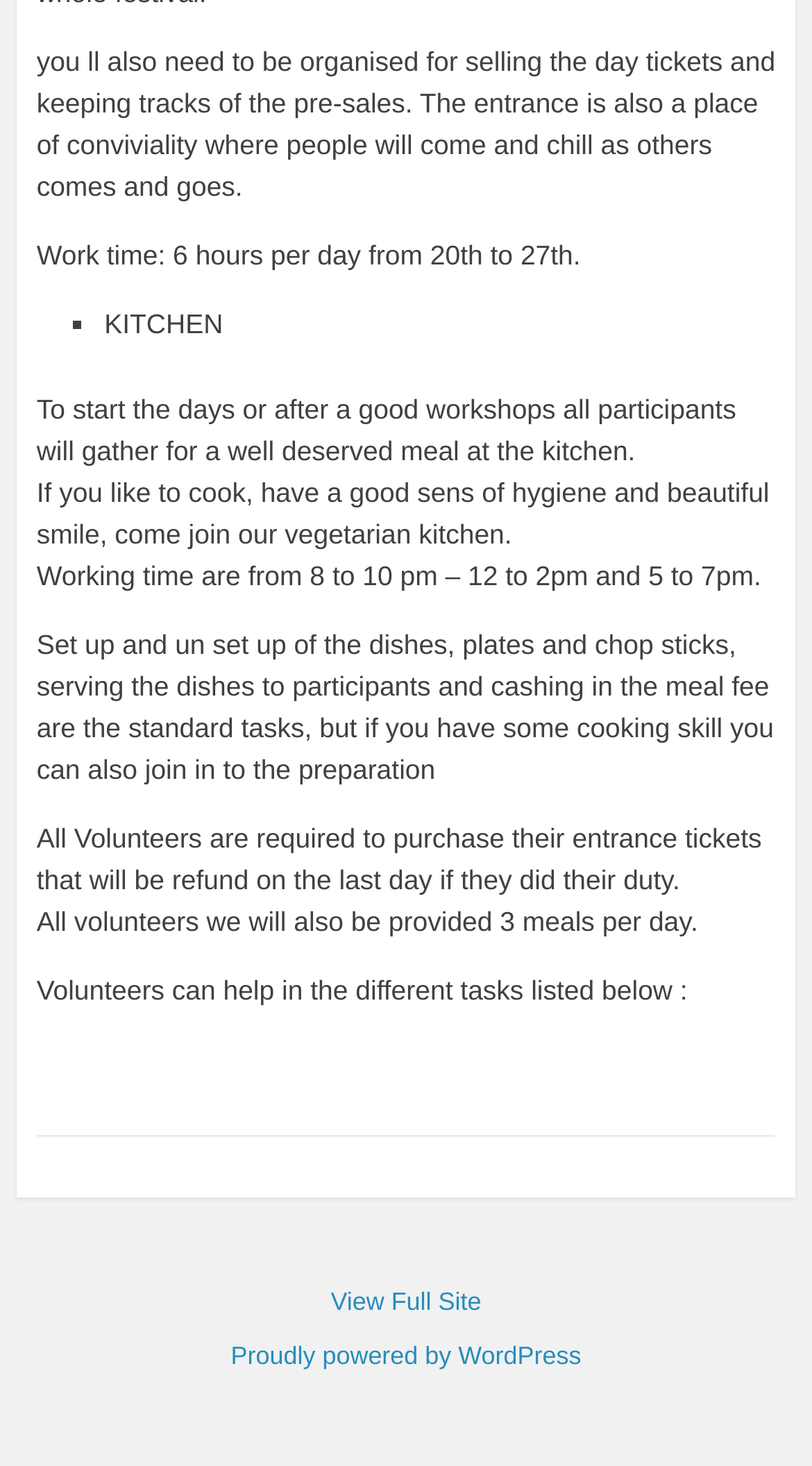What is the duration of work per day?
Please give a detailed answer to the question using the information shown in the image.

The answer can be found in the second StaticText element, which states 'Work time: 6 hours per day from 20th to 27th.'